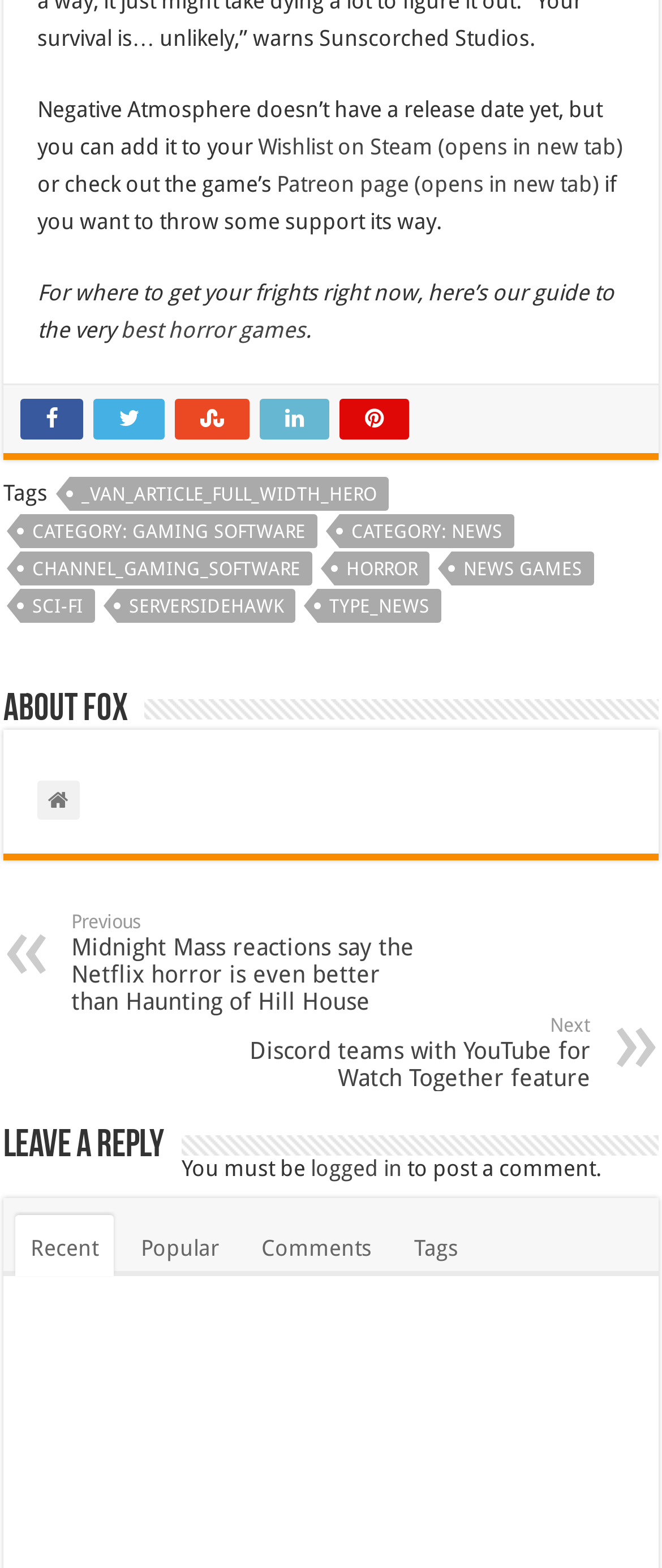Refer to the image and offer a detailed explanation in response to the question: What is the section below the article for?

The section below the article is for leaving a reply, as indicated by the heading 'Leave a Reply' and the text 'You must be logged in to post a comment'.